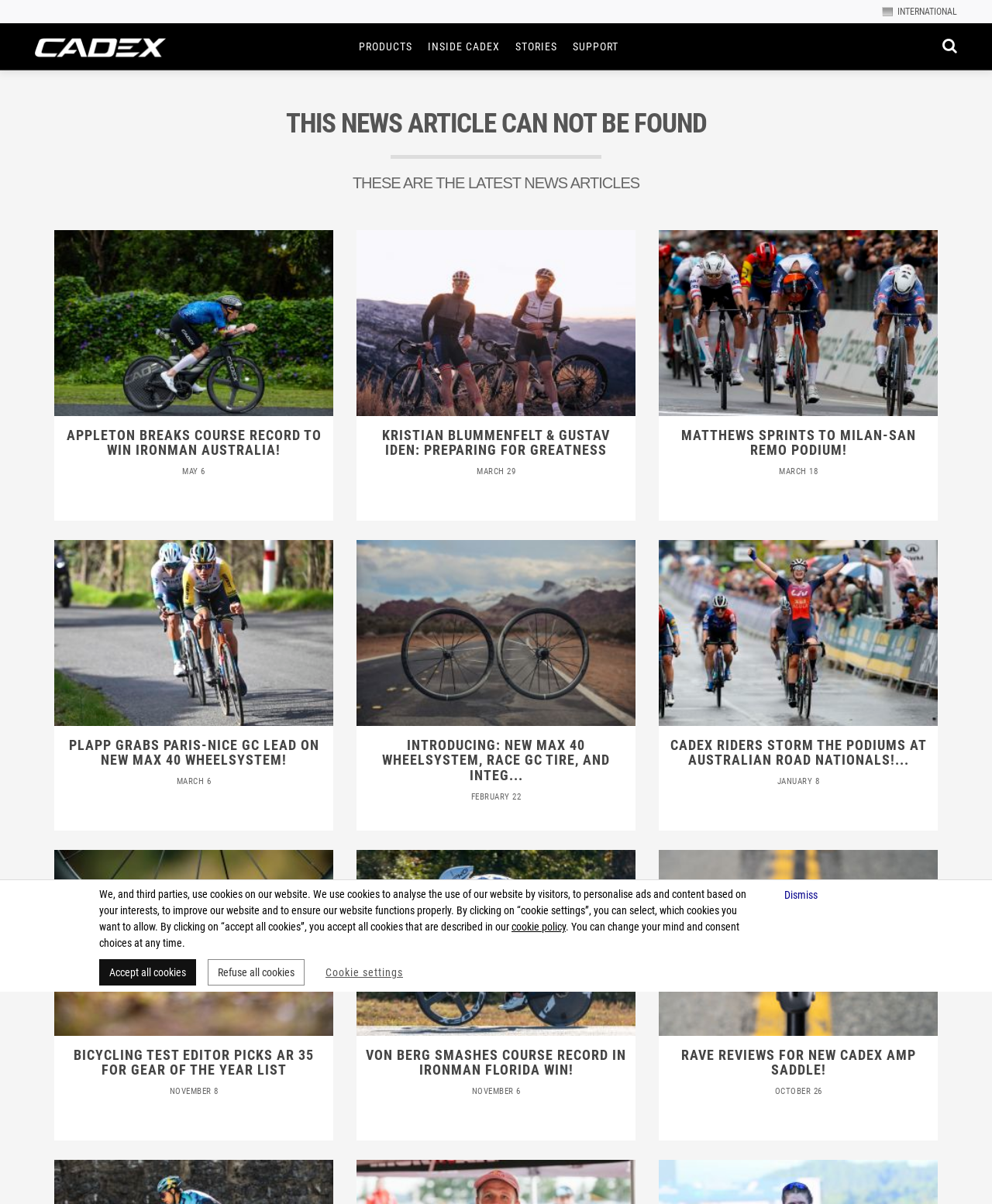Answer the question with a brief word or phrase:
How many news items are displayed on the webpage?

8